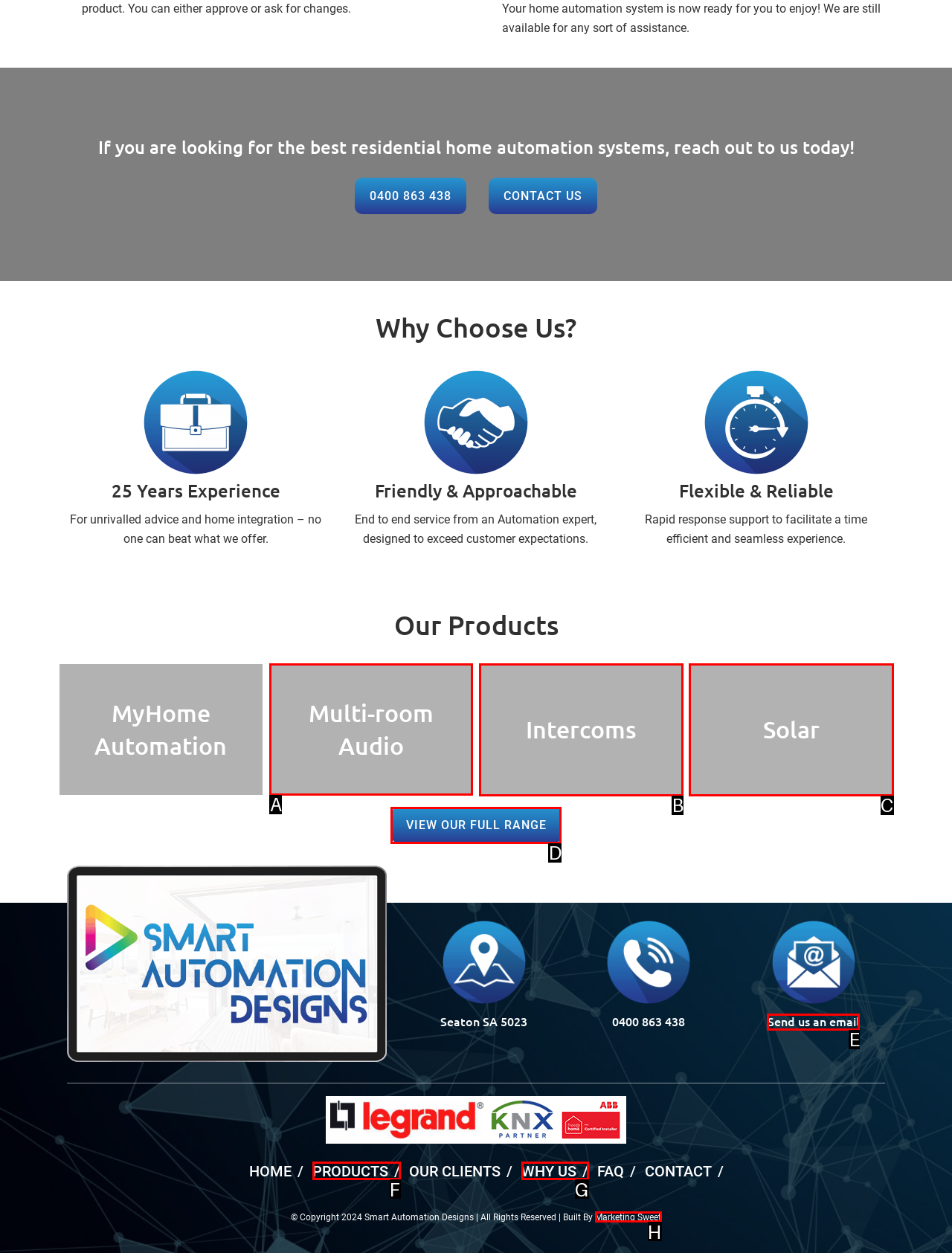Select the HTML element that needs to be clicked to carry out the task: Send us an email
Provide the letter of the correct option.

E